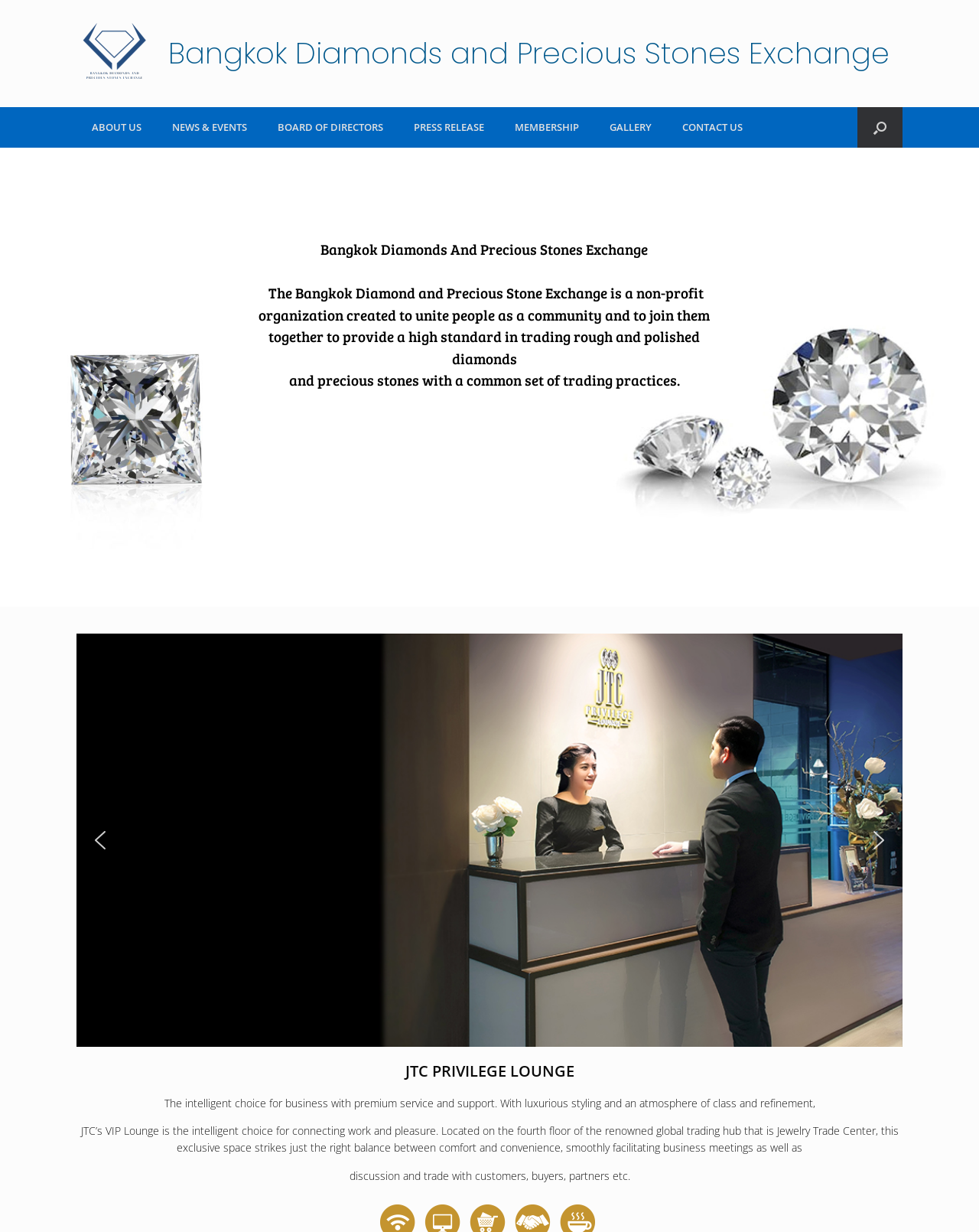What is the location of the JTC’s VIP Lounge?
Please give a detailed and elaborate answer to the question.

The location of the JTC’s VIP Lounge can be found in the text description which mentions 'Located on the fourth floor of the renowned global trading hub that is Jewelry Trade Center'.